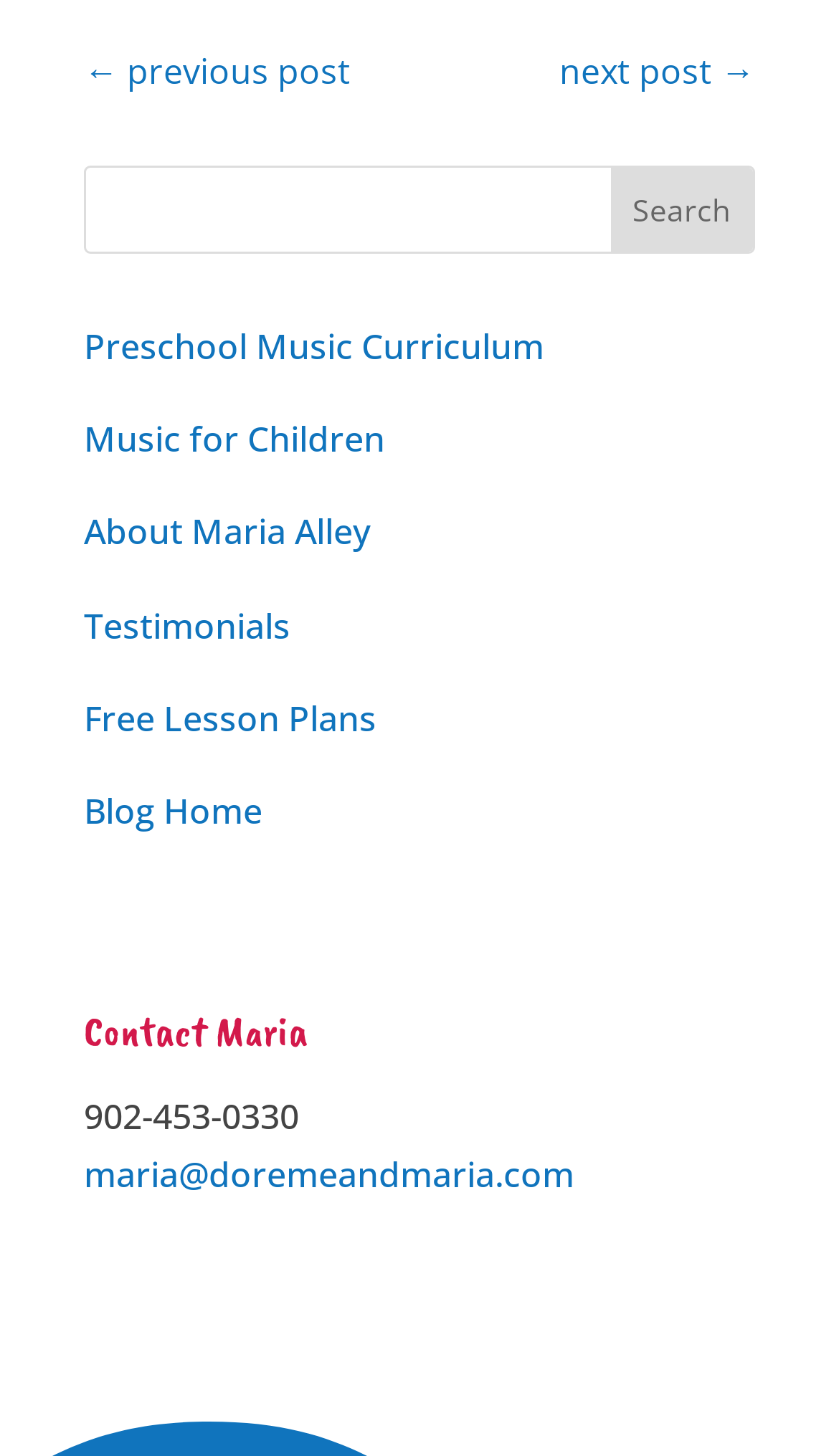Is there a search function on the webpage?
From the image, respond using a single word or phrase.

Yes